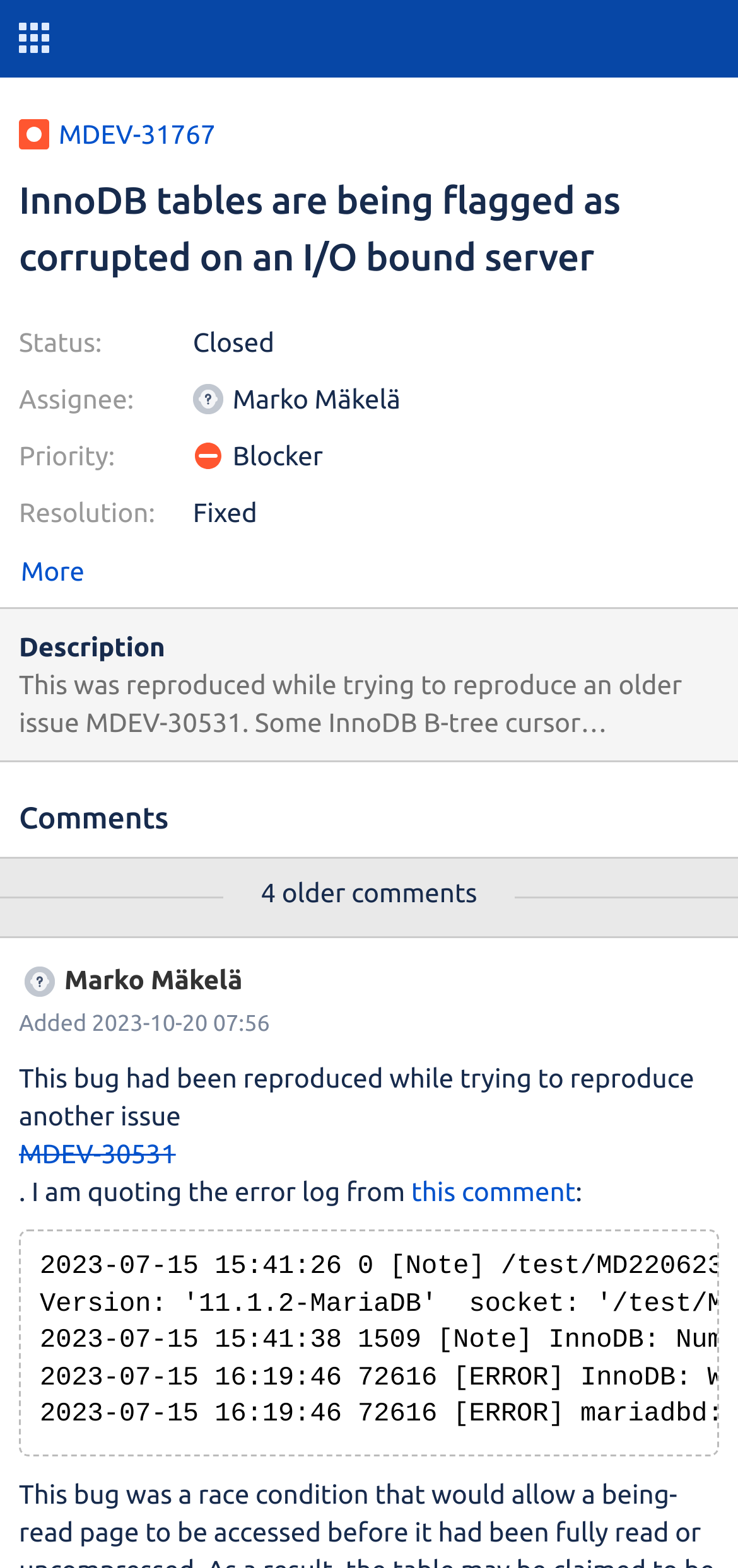By analyzing the image, answer the following question with a detailed response: What is the resolution of this issue?

I determined the answer by looking at the 'Resolution:' label and its corresponding value 'Fixed' on the webpage.